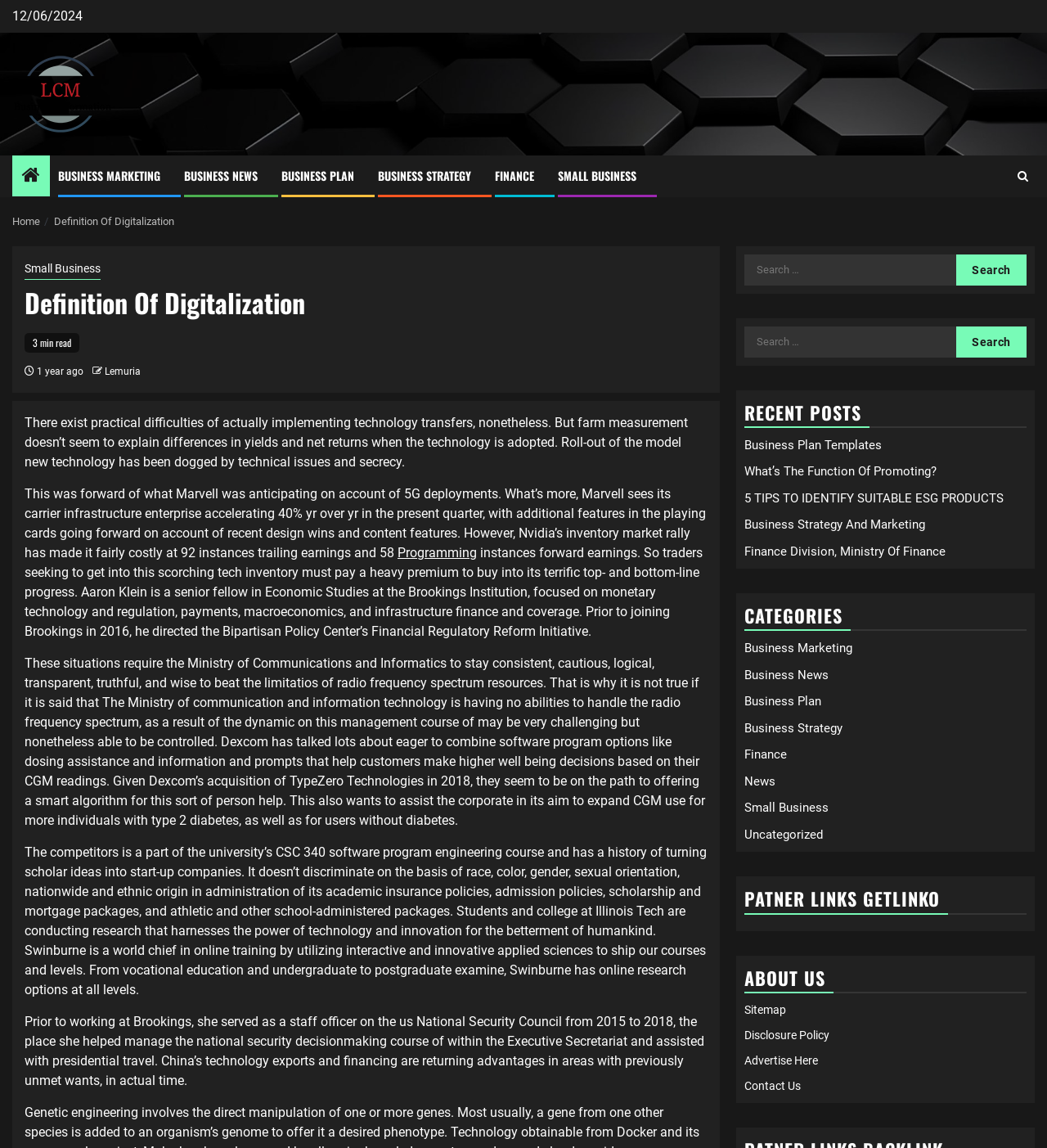Offer a meticulous description of the webpage's structure and content.

The webpage is about the definition of digitalization, provided by LACCM. At the top, there is a date "12/06/2024" and a link to LACCM with an accompanying image. Below that, there are several links to different categories, including BUSINESS MARKETING, BUSINESS NEWS, BUSINESS PLAN, BUSINESS STRATEGY, FINANCE, and SMALL BUSINESS.

On the left side, there is a navigation menu with breadcrumbs, including links to Home and Definition Of Digitalization. Below that, there is a heading "Definition Of Digitalization" with a link to Small Business and a static text "3 min read". There are also links to Lemuria and a static text "1 year ago".

The main content of the webpage is a long article about digitalization, discussing its implementation, technology transfers, and its effects on yields and net returns. The article also mentions Marvell's carrier infrastructure business and Nvidia's stock market rally. There are links to Programming and TypeZero Technologies within the article.

At the bottom of the article, there are several static texts discussing various topics, including the Ministry of Communications and Informatics, Dexcom's software solutions, a university's software engineering course, and online education at Swinburne.

On the right side, there is a search bar with a button and a heading "RECENT POSTS" with several links to recent articles. Below that, there is a heading "CATEGORIES" with links to different categories, including Business Marketing, Business News, Business Plan, Business Strategy, Finance, and Small Business. There are also headings "PATNER LINKS GETLINKO" and "ABOUT US" with links to Sitemap, Disclosure Policy, Advertise Here, and Contact Us.